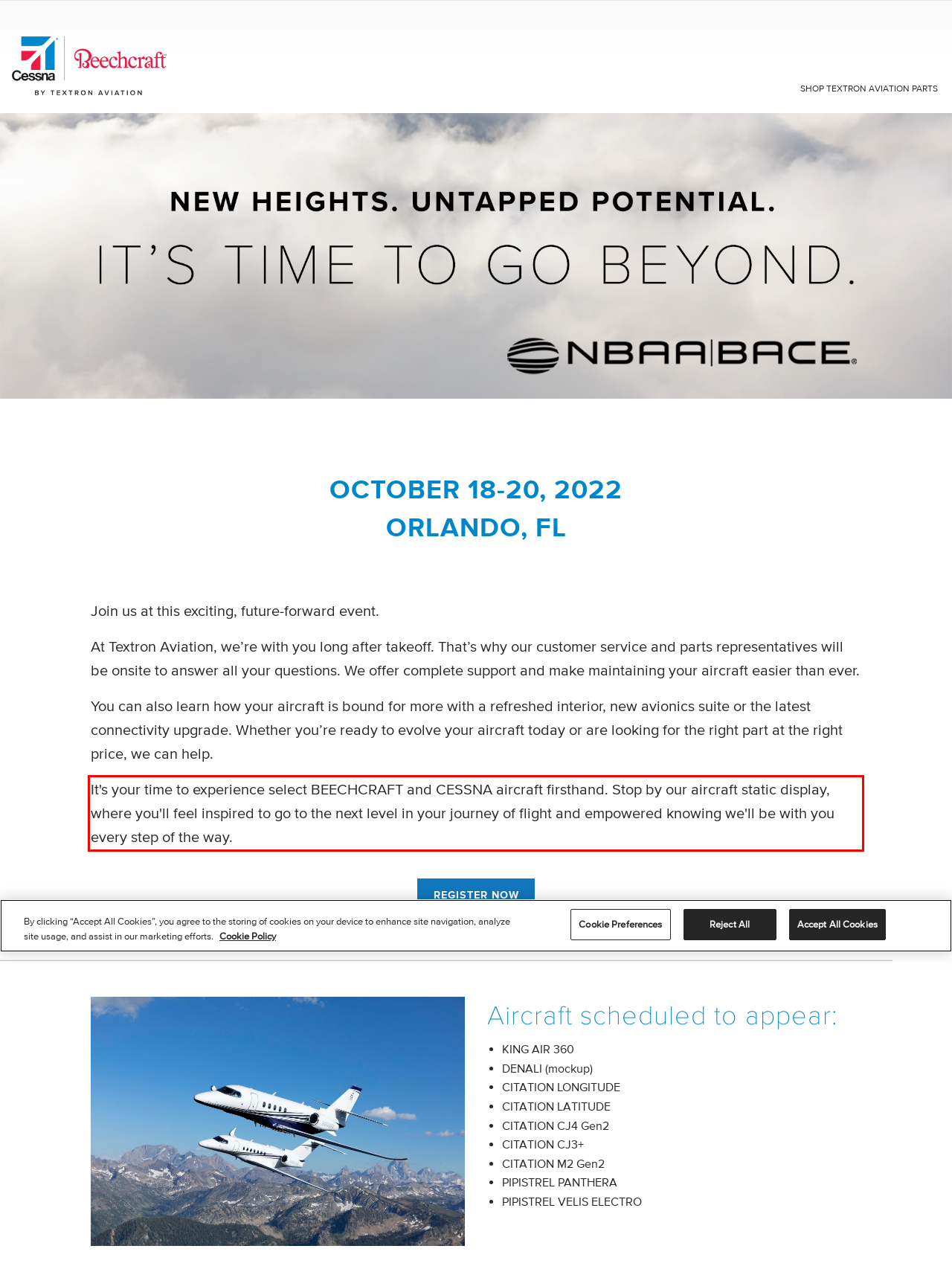By examining the provided screenshot of a webpage, recognize the text within the red bounding box and generate its text content.

It's your time to experience select BEECHCRAFT and CESSNA aircraft firsthand. Stop by our aircraft static display, where you'll feel inspired to go to the next level in your journey of flight and empowered knowing we'll be with you every step of the way.